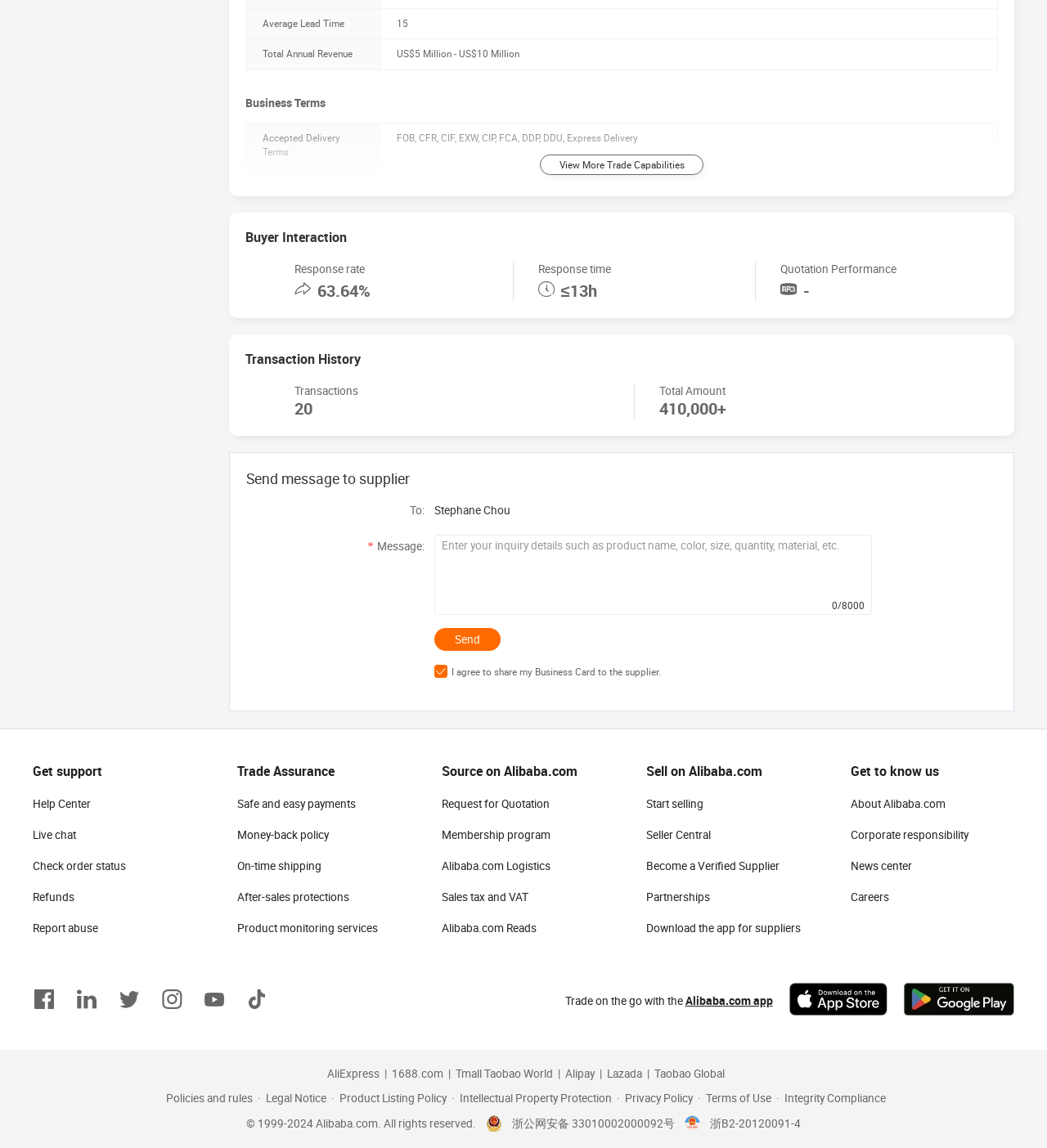Specify the bounding box coordinates of the area that needs to be clicked to achieve the following instruction: "Check order status".

[0.031, 0.749, 0.12, 0.76]